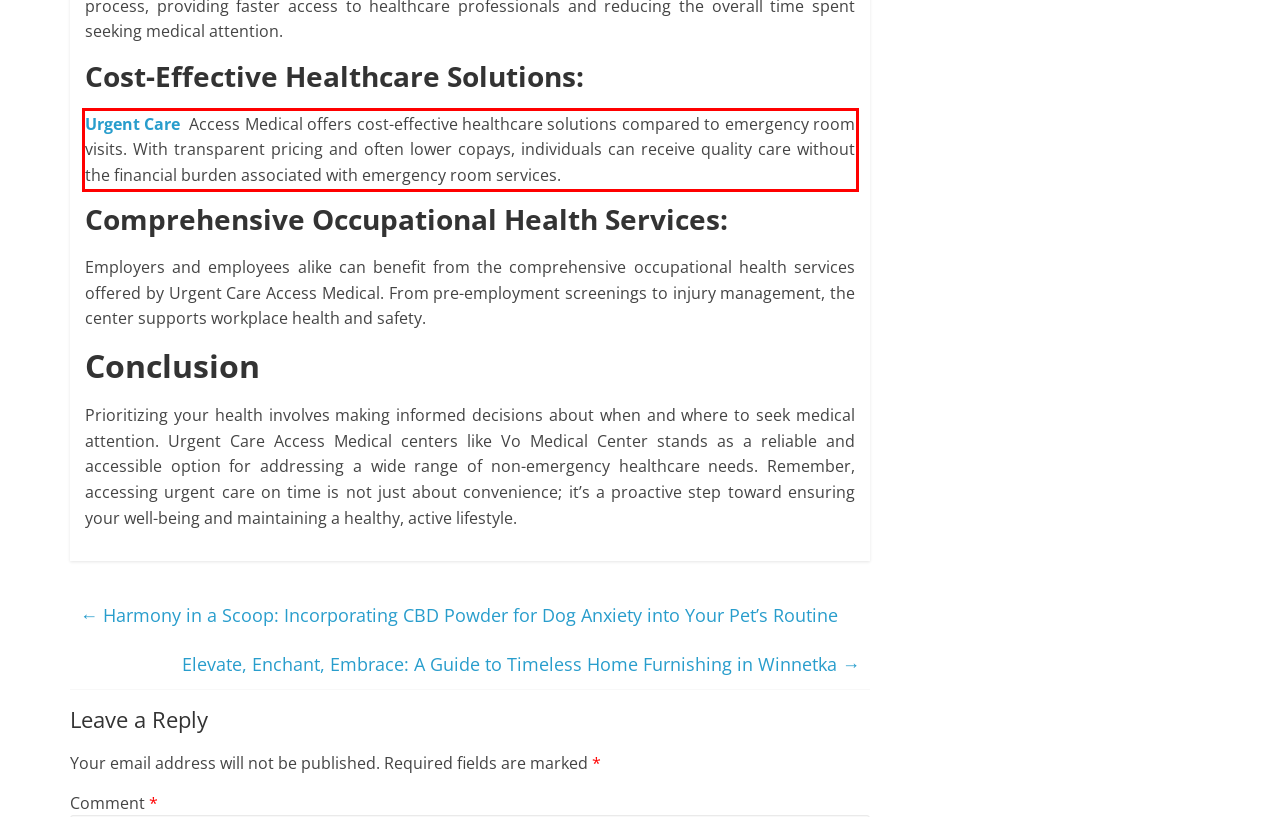Within the provided webpage screenshot, find the red rectangle bounding box and perform OCR to obtain the text content.

Urgent Care Access Medical offers cost-effective healthcare solutions compared to emergency room visits. With transparent pricing and often lower copays, individuals can receive quality care without the financial burden associated with emergency room services.